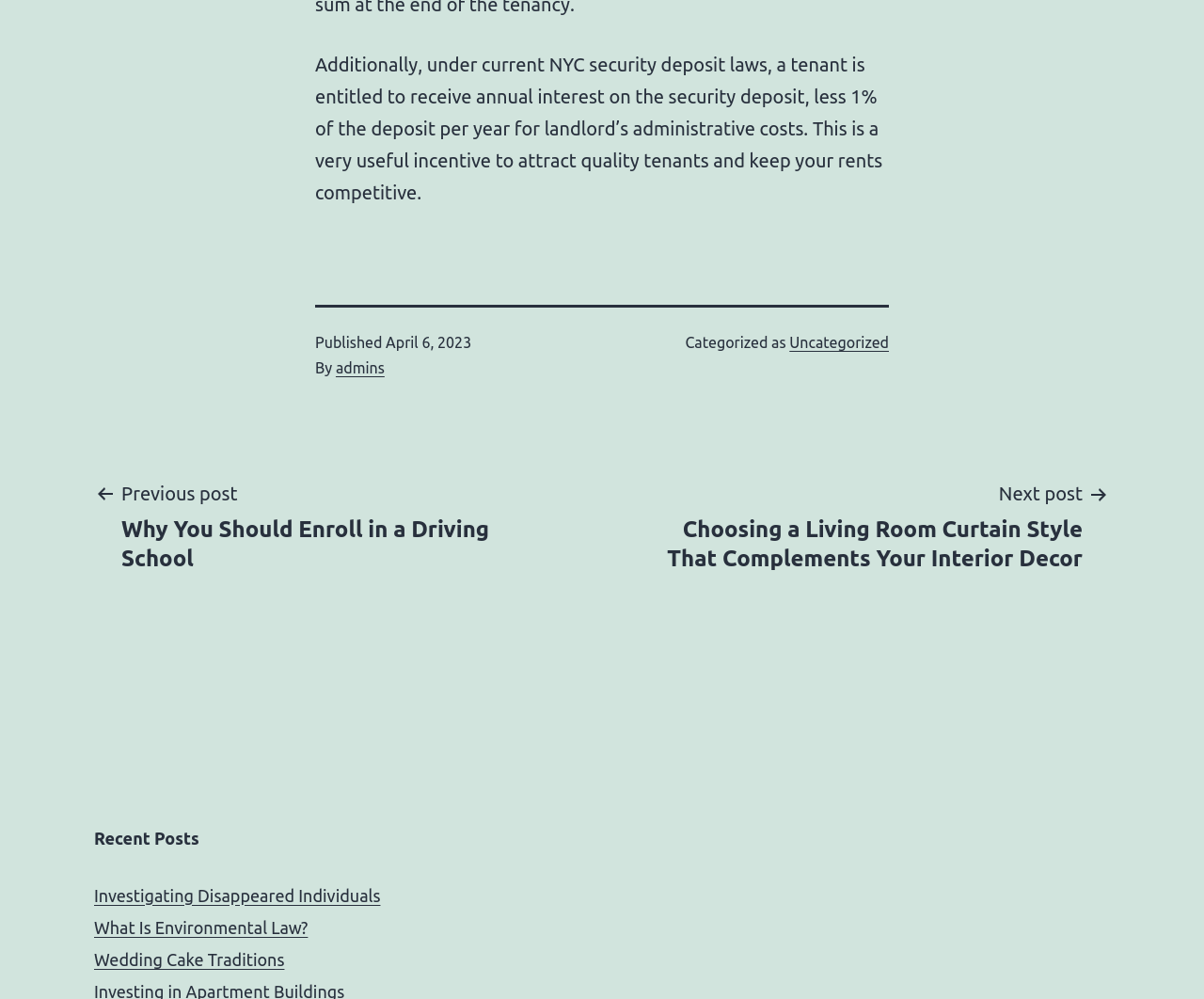Identify the bounding box for the UI element described as: "Uncategorized". Ensure the coordinates are four float numbers between 0 and 1, formatted as [left, top, right, bottom].

[0.656, 0.334, 0.738, 0.351]